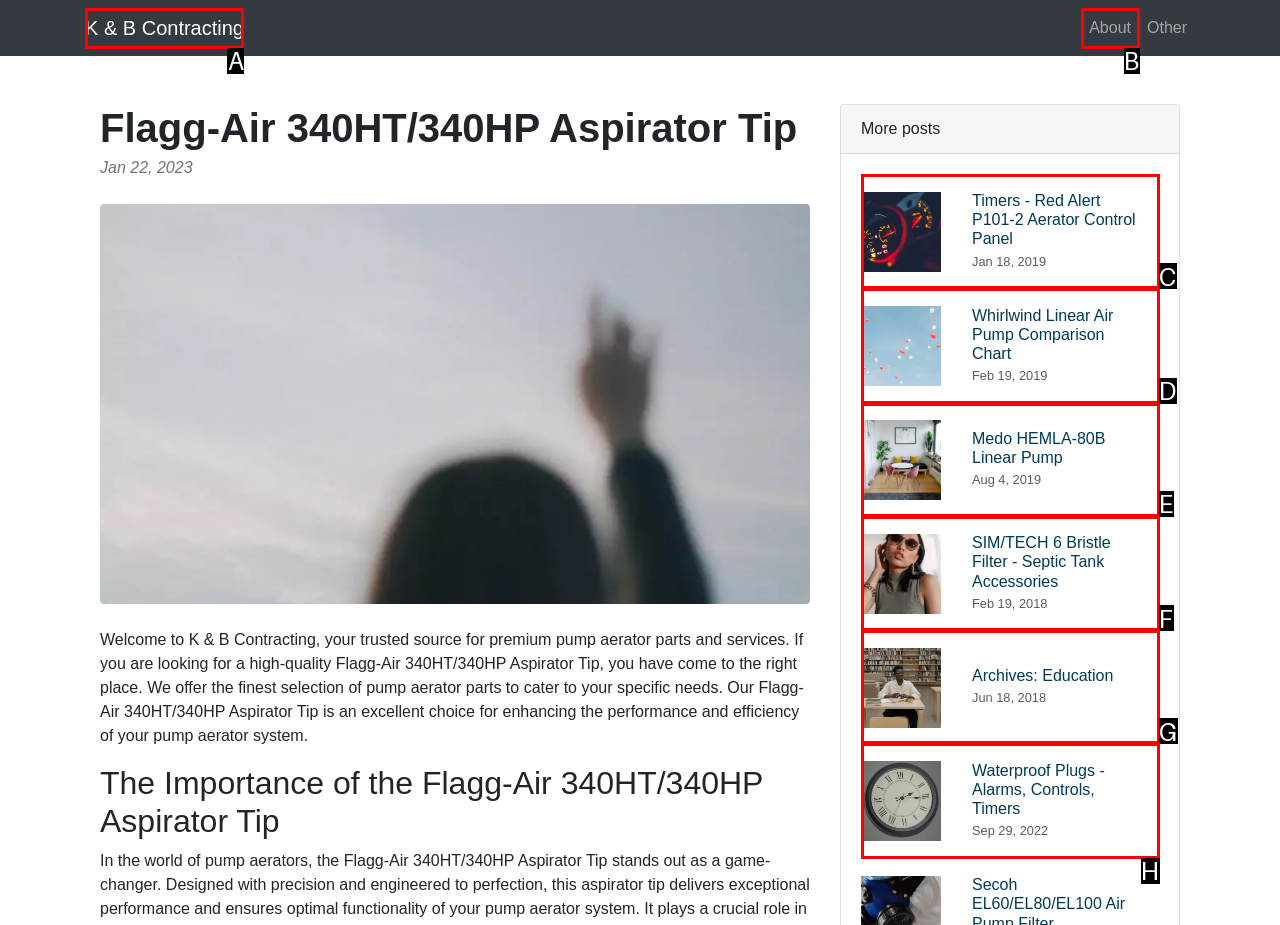Identify the correct letter of the UI element to click for this task: View the 'About' page
Respond with the letter from the listed options.

B